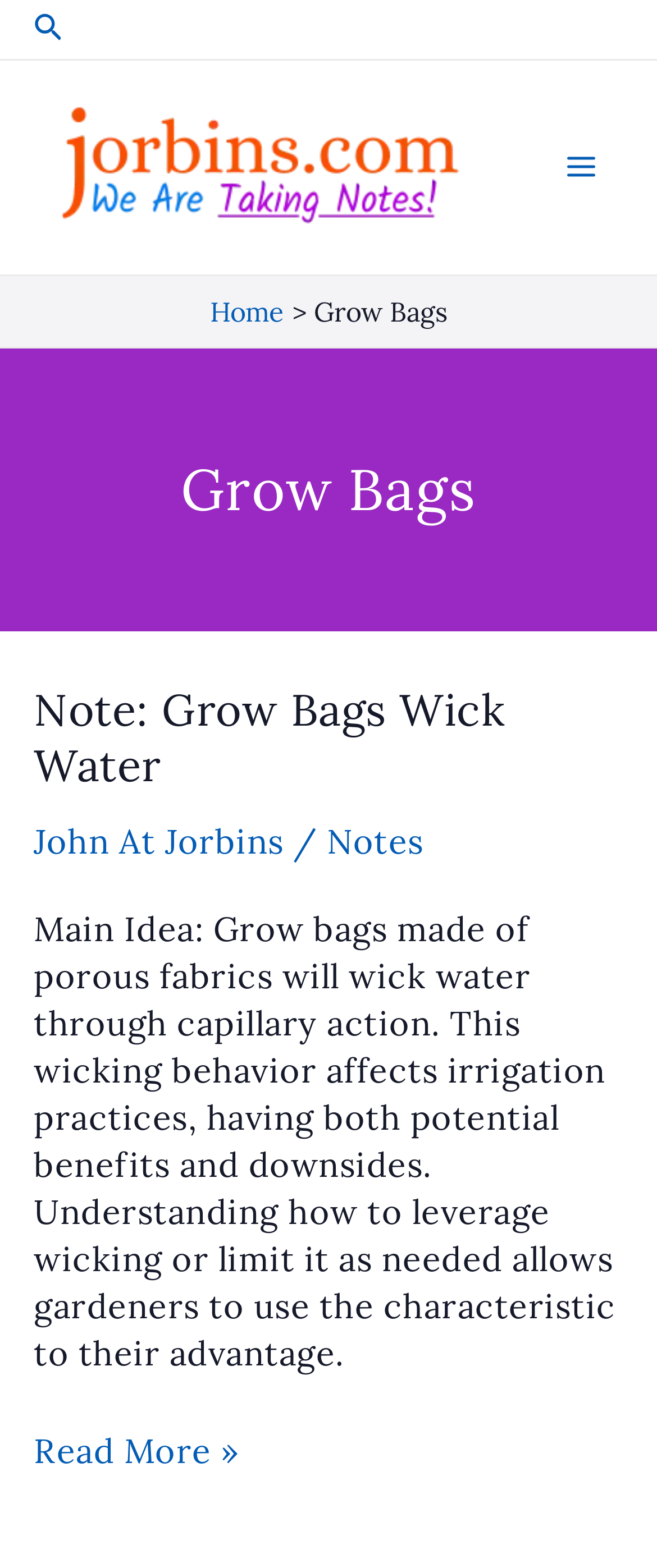Using the information shown in the image, answer the question with as much detail as possible: Who is the author of the note?

The author of the note is mentioned in the link 'John At Jorbins' which is located under the heading 'Grow Bags' and is part of the note's metadata.